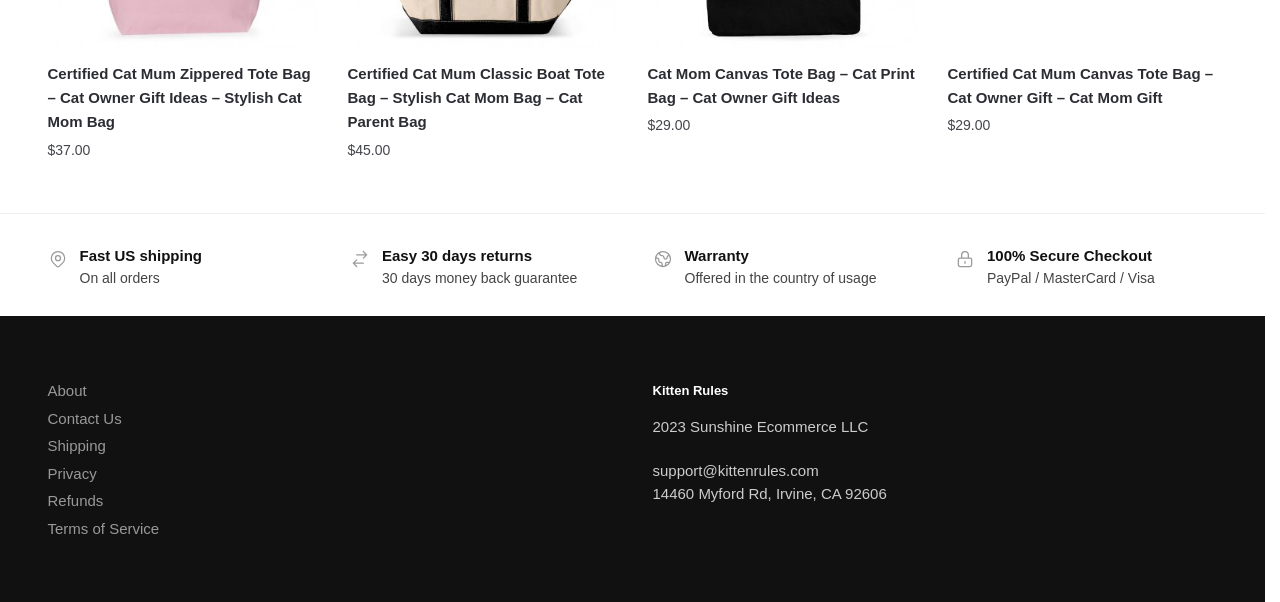Please specify the bounding box coordinates of the area that should be clicked to accomplish the following instruction: "Add Certified Cat Mum Classic Boat Tote Bag to cart". The coordinates should consist of four float numbers between 0 and 1, i.e., [left, top, right, bottom].

[0.348, 0.291, 0.406, 0.317]